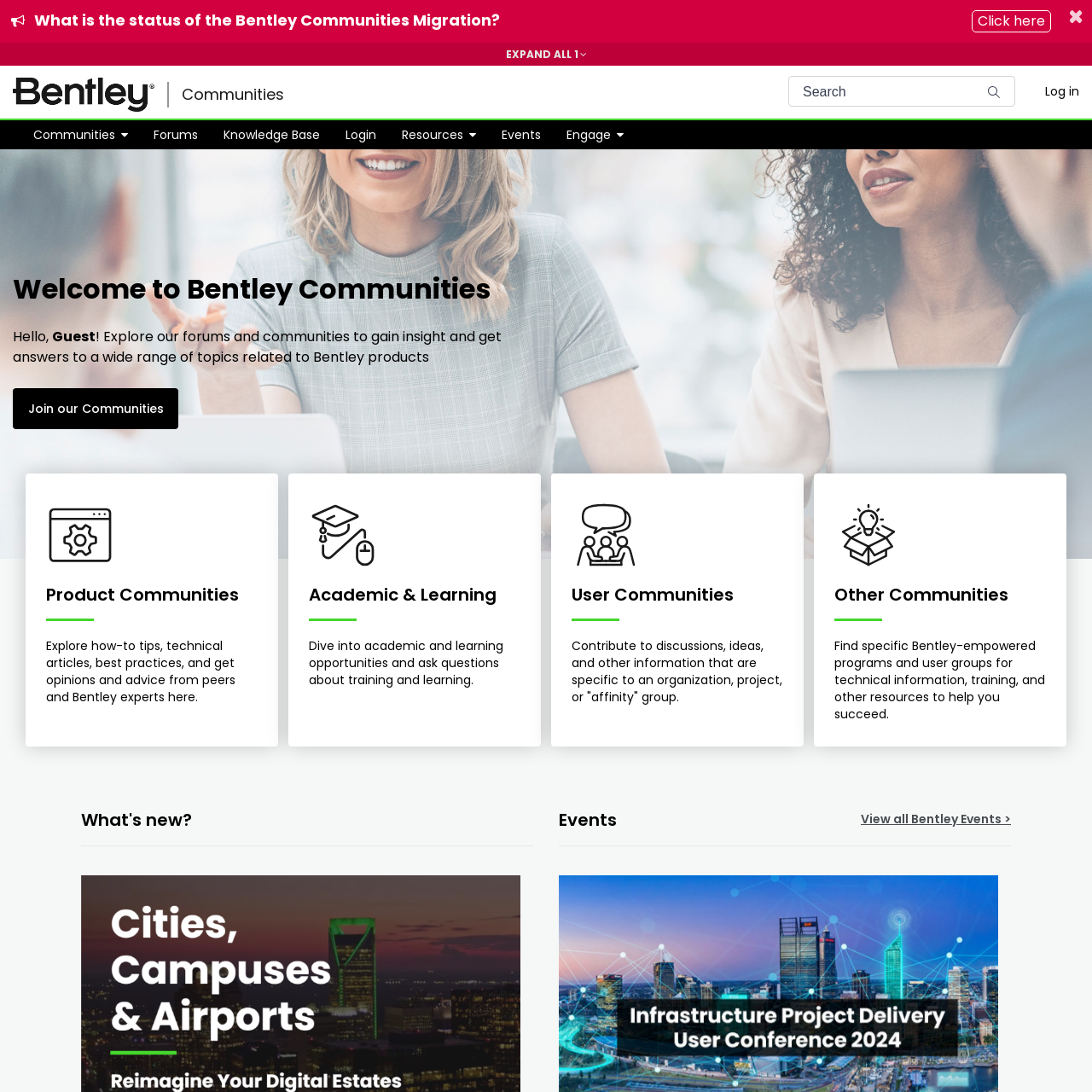Please identify the bounding box coordinates of the clickable region that I should interact with to perform the following instruction: "Go to homepage". The coordinates should be expressed as four float numbers between 0 and 1, i.e., [left, top, right, bottom].

[0.0, 0.067, 0.153, 0.106]